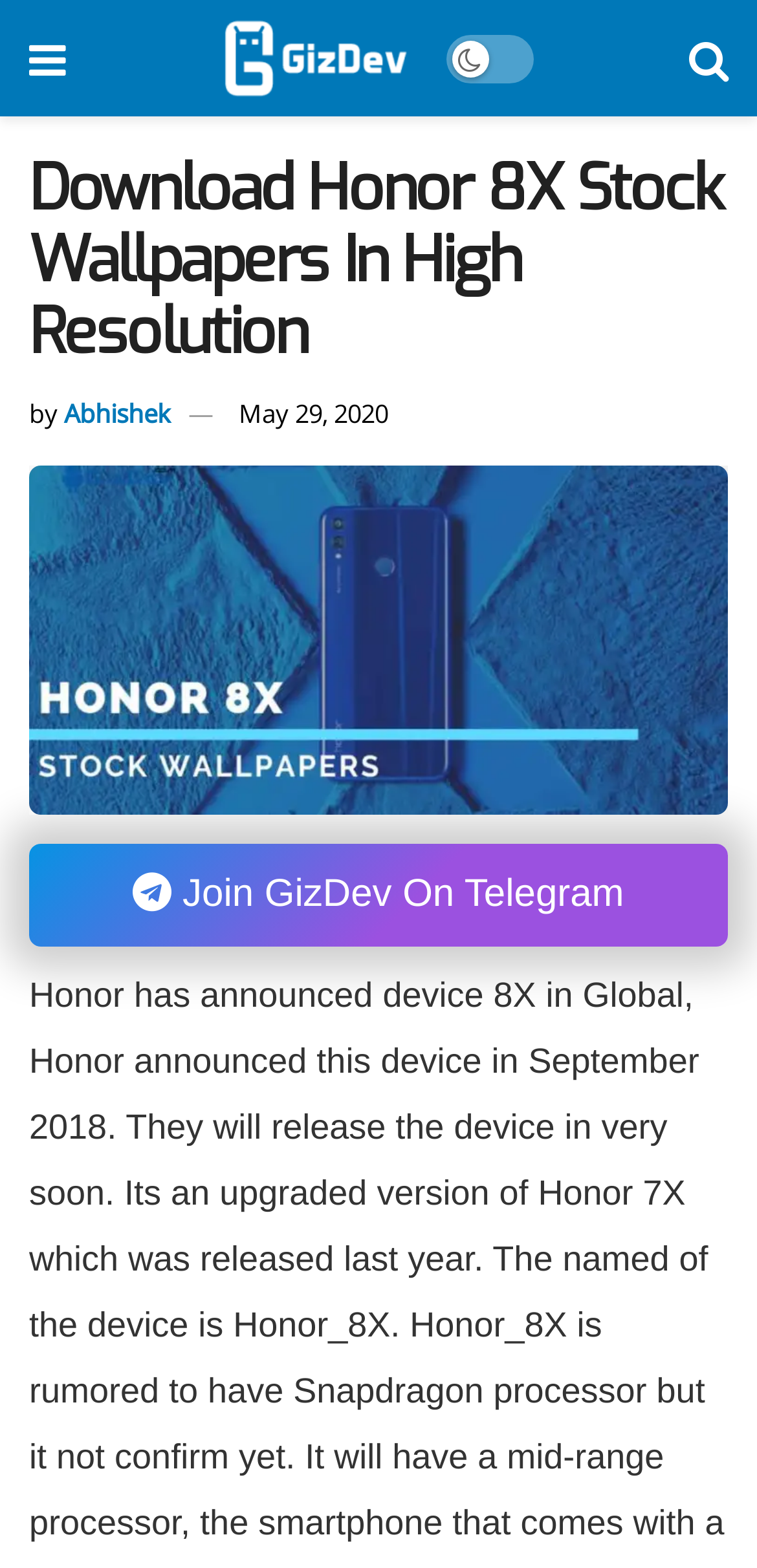Give a detailed account of the webpage's layout and content.

The webpage is about downloading Honor 8X stock wallpapers in high resolution. At the top left, there is a menu link. Next to it, on the top center, is the GizDev logo, which is an image. On the top right, there is a search link. 

Below the top section, there is a heading that reads "Download Honor 8X Stock Wallpapers In High Resolution". Underneath the heading, there is a byline that says "by" followed by a link to the author's name, "Abhishek", and a link to the date "May 29, 2020". 

Further down, there is a prominent link that repeats the title "Download Honor 8X Stock Wallpapers In High Resolution. Follow the post to know Honor 8X Specifications and Honor 8X Wallpapers." This link contains an image. At the bottom, there is a link to join GizDev on Telegram, represented by an icon.